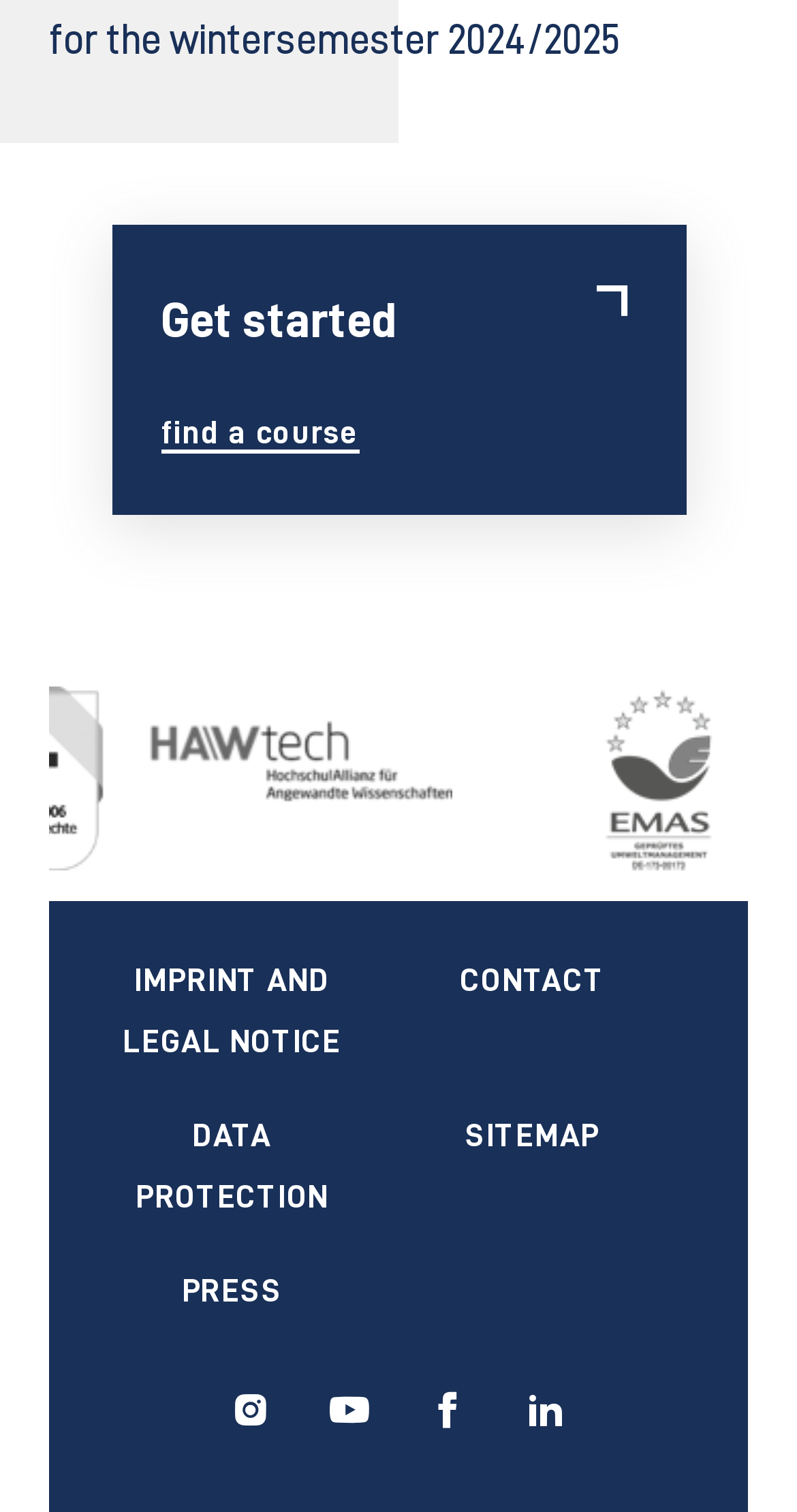Please identify the bounding box coordinates of the region to click in order to complete the task: "Contact us". The coordinates must be four float numbers between 0 and 1, specified as [left, top, right, bottom].

None